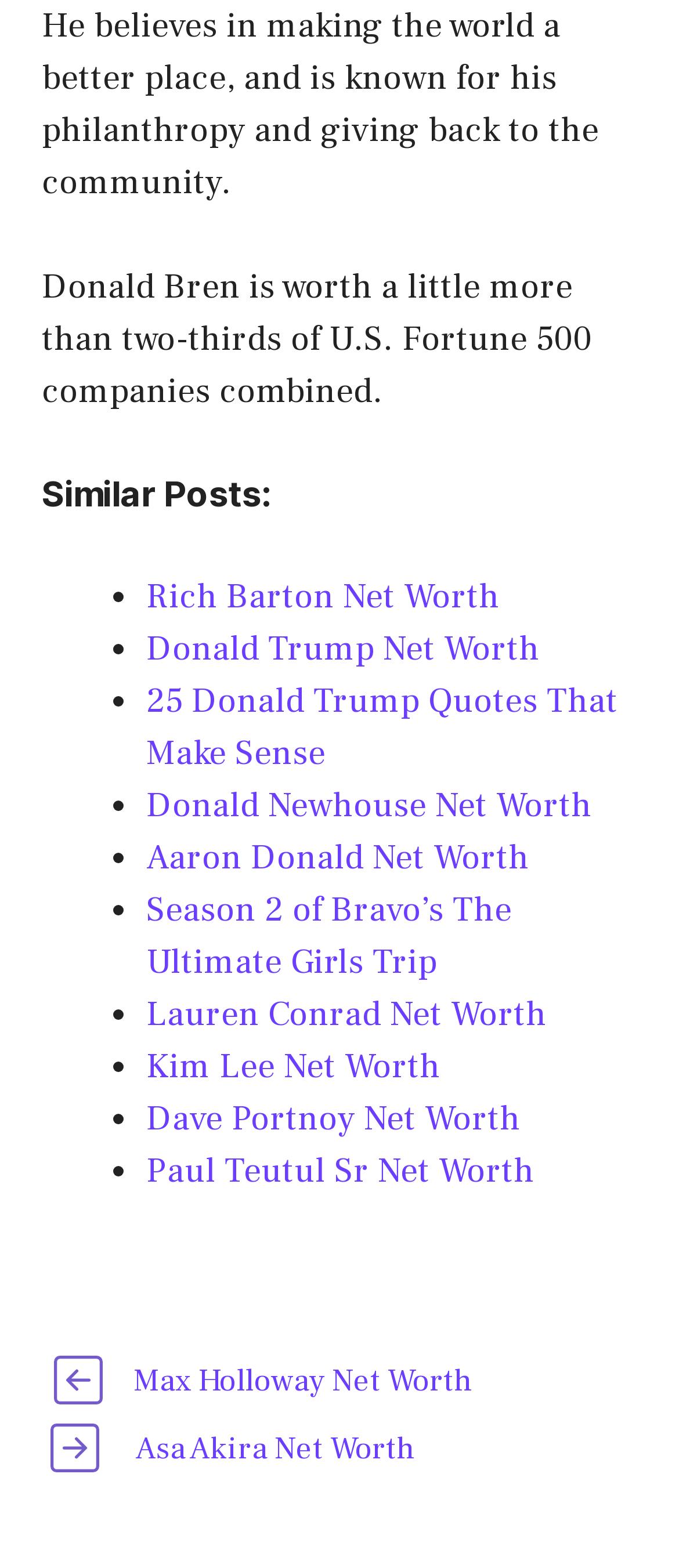Please specify the bounding box coordinates of the clickable region to carry out the following instruction: "View Rich Barton's net worth". The coordinates should be four float numbers between 0 and 1, in the format [left, top, right, bottom].

[0.215, 0.366, 0.736, 0.395]